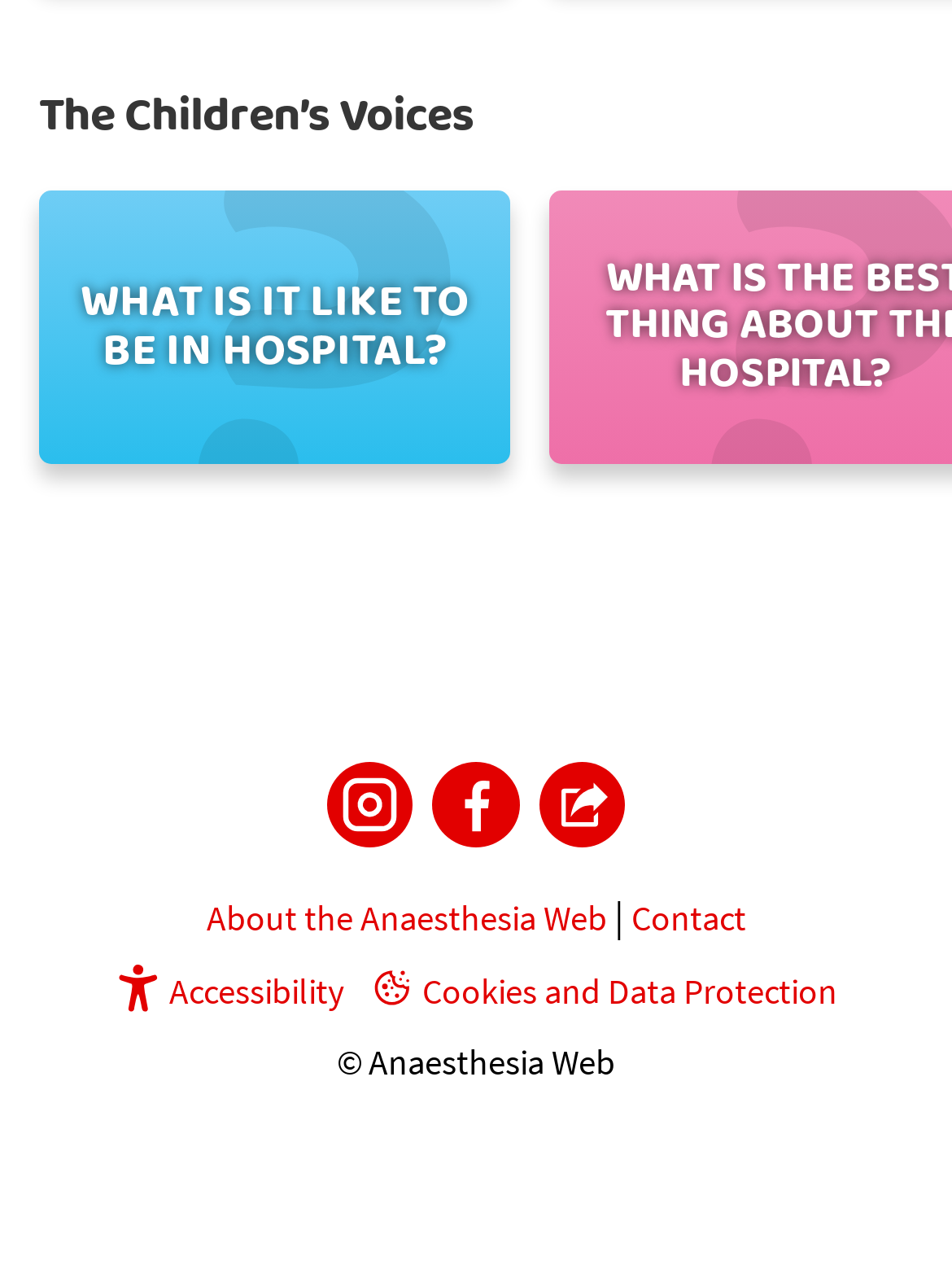Highlight the bounding box coordinates of the element you need to click to perform the following instruction: "Share content."

[0.566, 0.591, 0.656, 0.658]